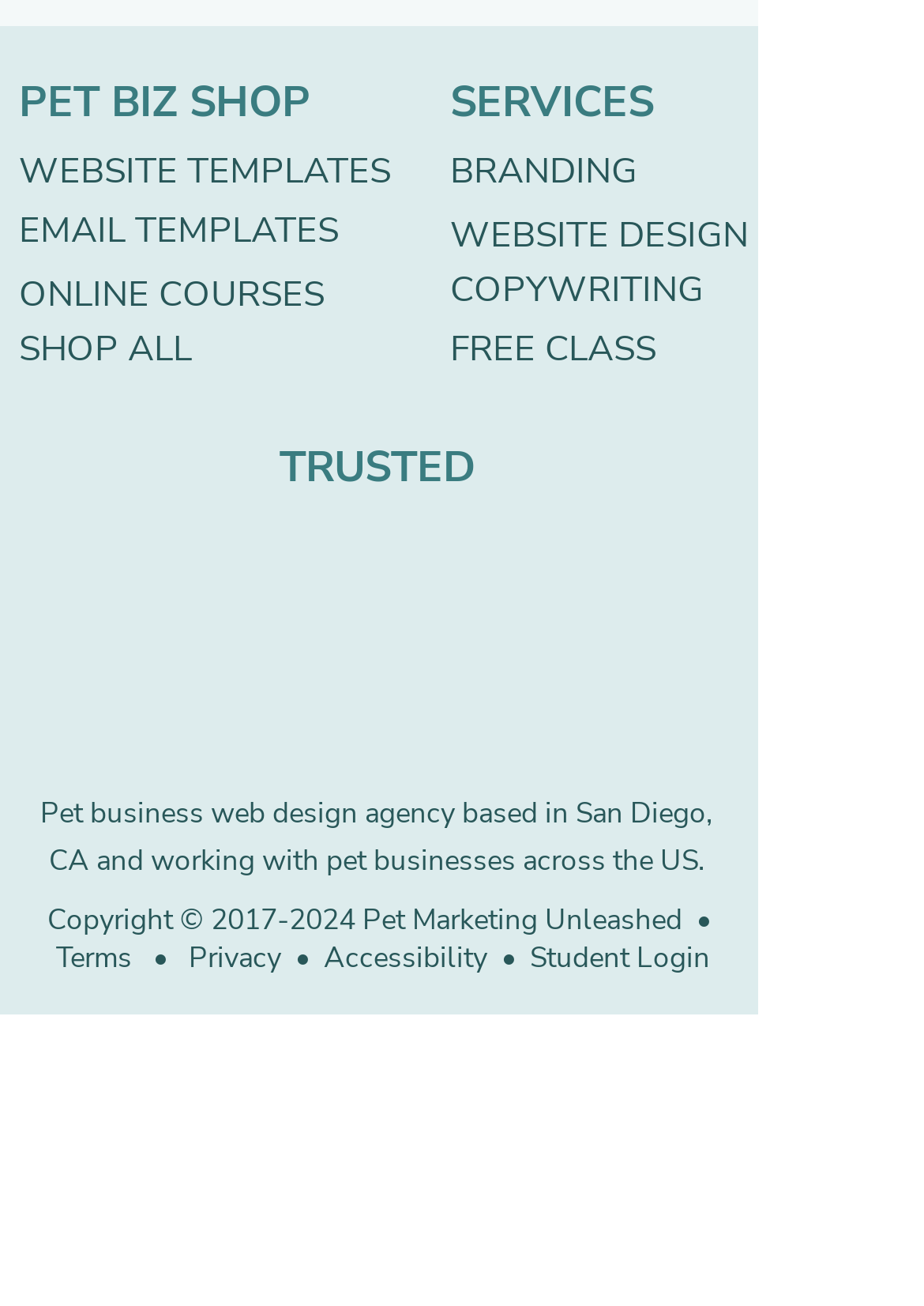What is the name of the pet business web design agency?
Use the image to answer the question with a single word or phrase.

Pet Marketing Unleashed